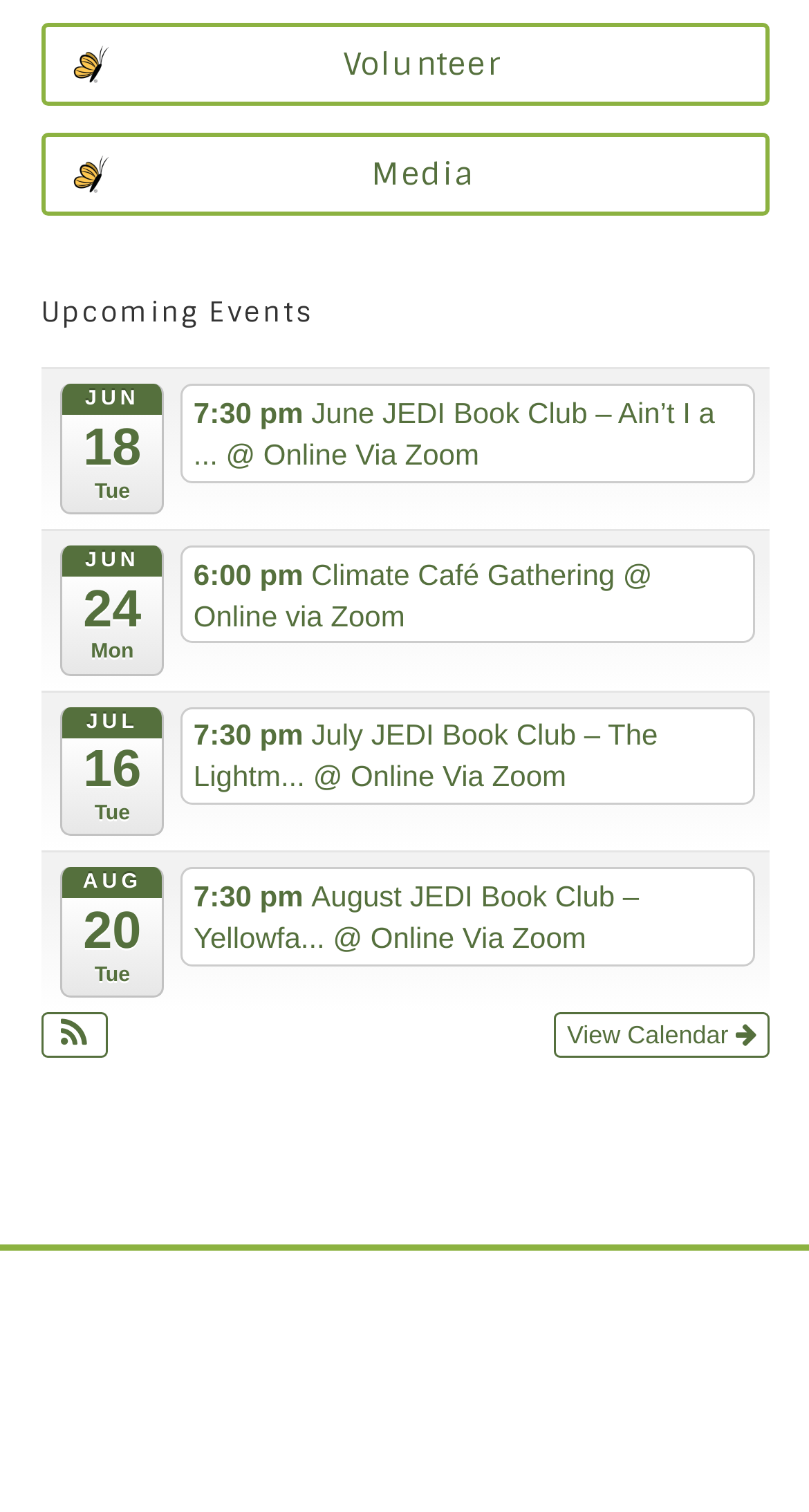Predict the bounding box coordinates of the area that should be clicked to accomplish the following instruction: "Check the Climate Café Gathering on June 24". The bounding box coordinates should consist of four float numbers between 0 and 1, i.e., [left, top, right, bottom].

[0.222, 0.361, 0.932, 0.426]